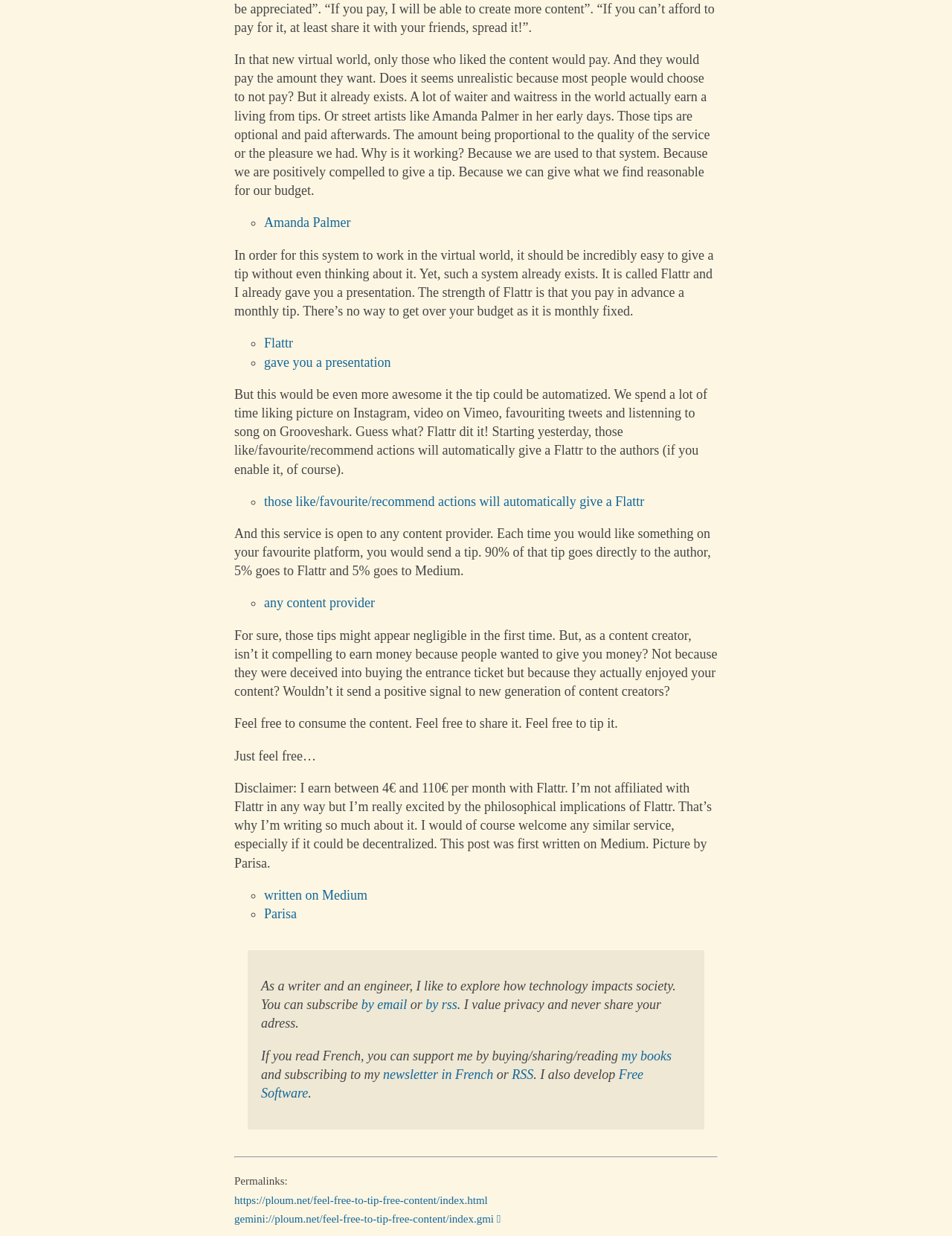Determine the coordinates of the bounding box for the clickable area needed to execute this instruction: "Visit Flattr".

[0.277, 0.266, 0.308, 0.289]